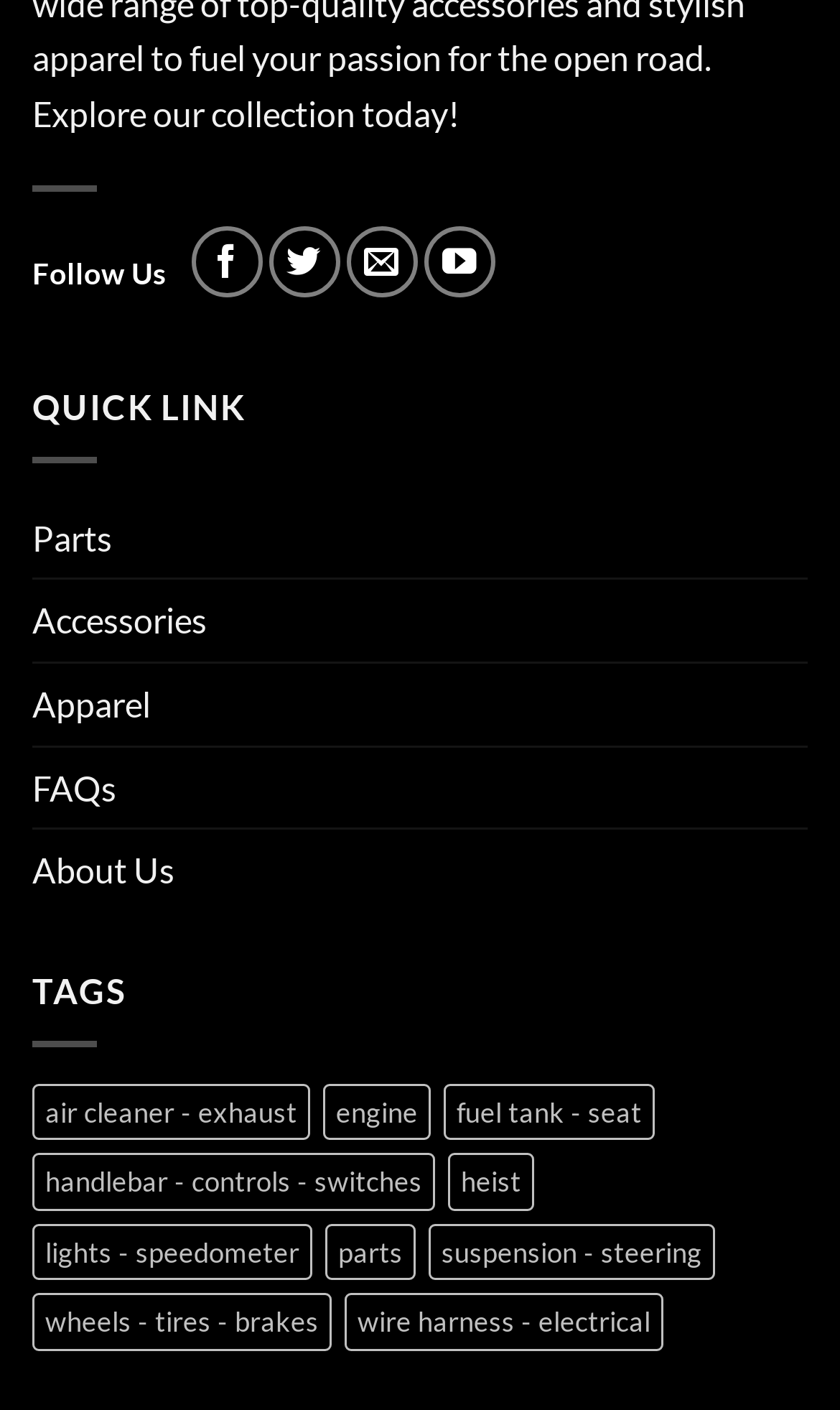What is the last link in the 'QUICK LINK' section?
Refer to the image and provide a one-word or short phrase answer.

About Us